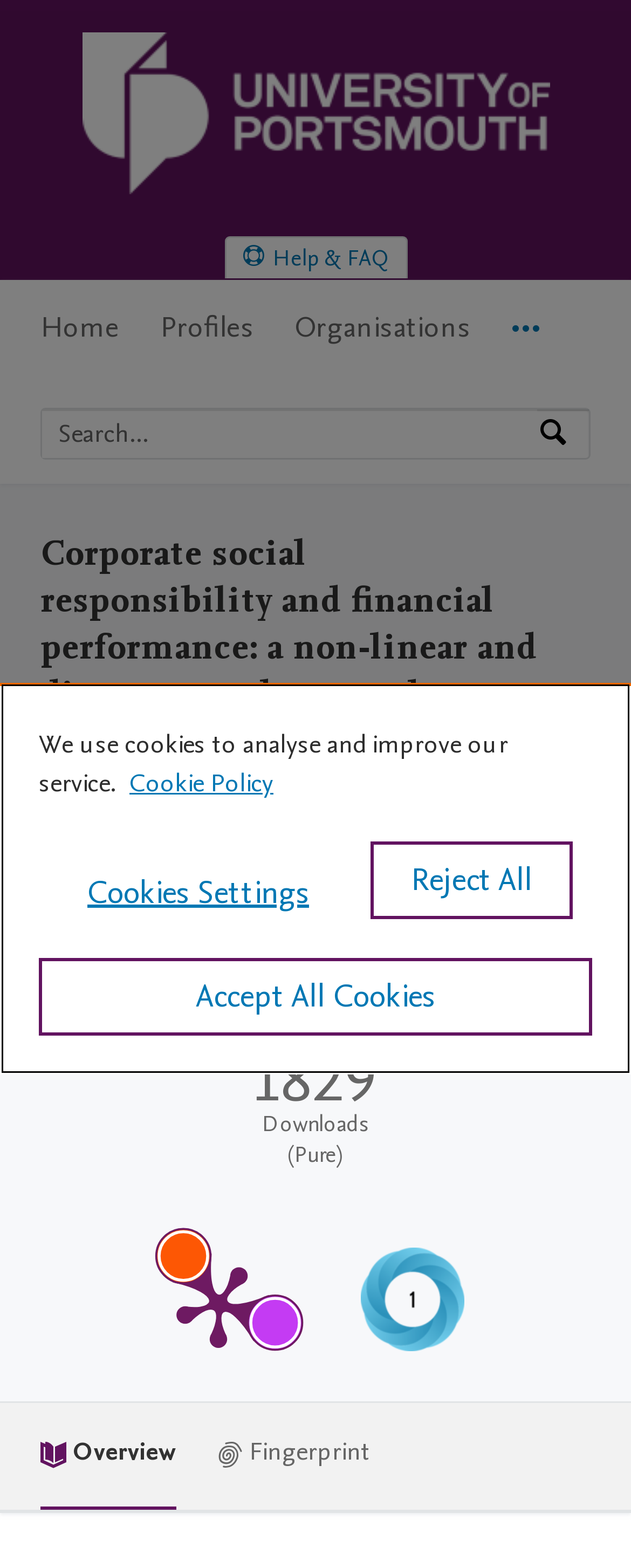Please identify the bounding box coordinates of the clickable area that will fulfill the following instruction: "Explore 3D Software Collection". The coordinates should be in the format of four float numbers between 0 and 1, i.e., [left, top, right, bottom].

None